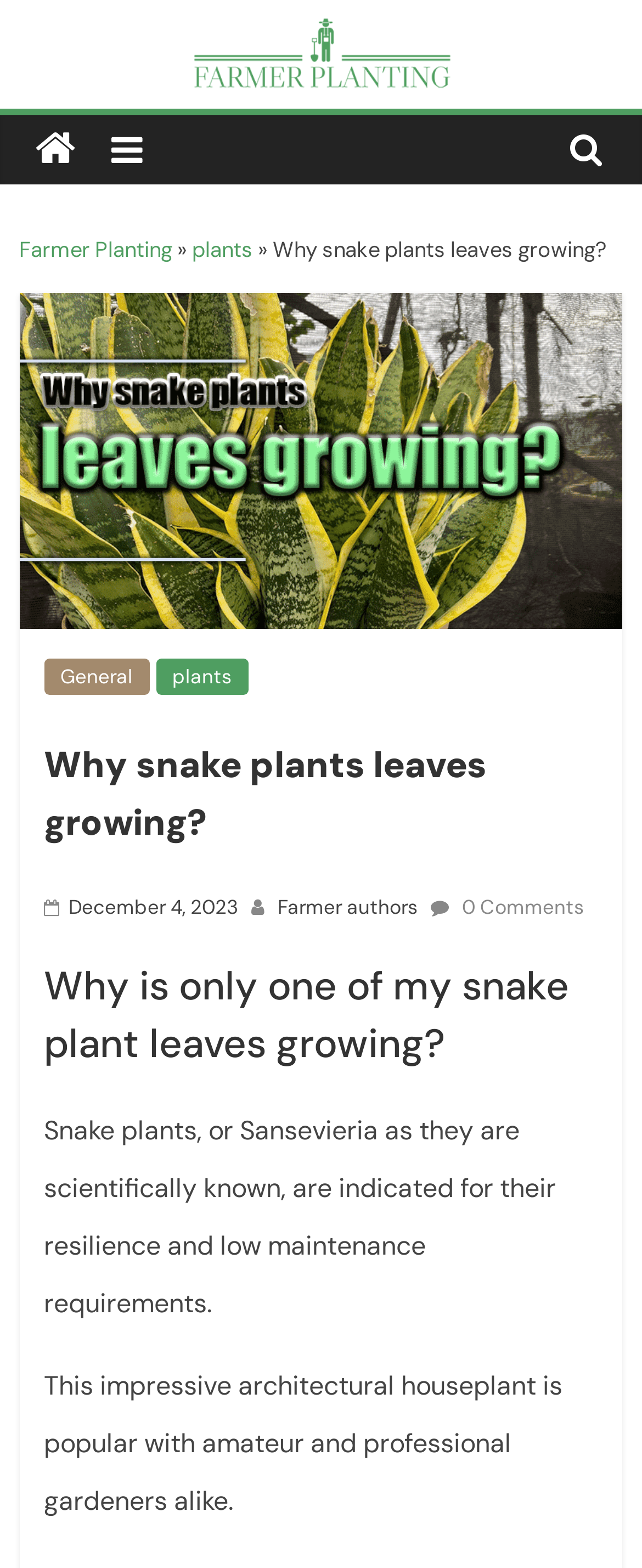What is the name of the website?
Kindly offer a detailed explanation using the data available in the image.

I determined the answer by looking at the top-left corner of the webpage, where I found a link with the text 'Farmer Planting' and an image with the same name. This suggests that 'Farmer Planting' is the name of the website.